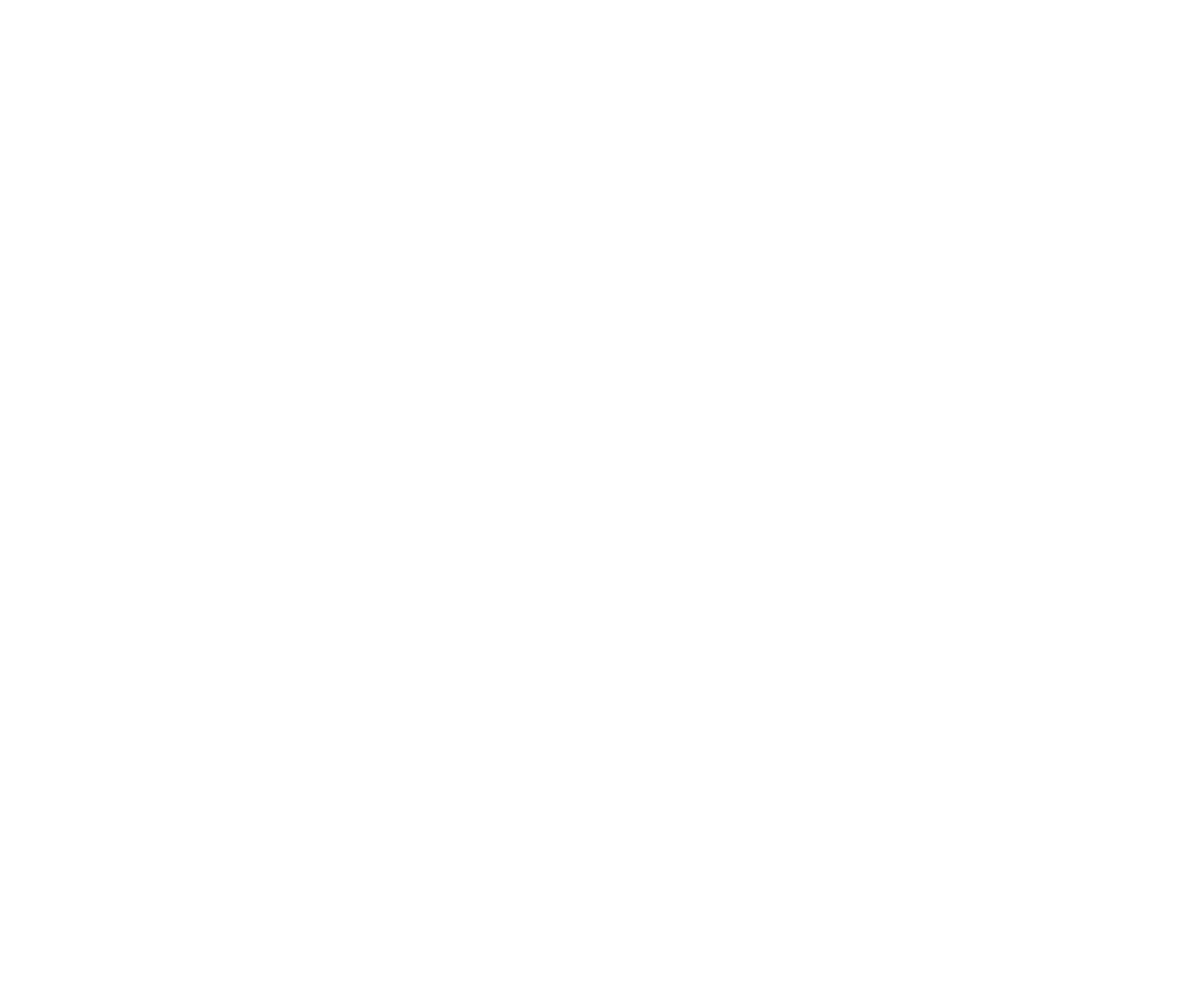Refer to the image and provide an in-depth answer to the question: 
What is the phone number to contact the law firm?

I found the phone number by looking at the link element with the text 'Phone: (202) 544-7200' at the top of the webpage.